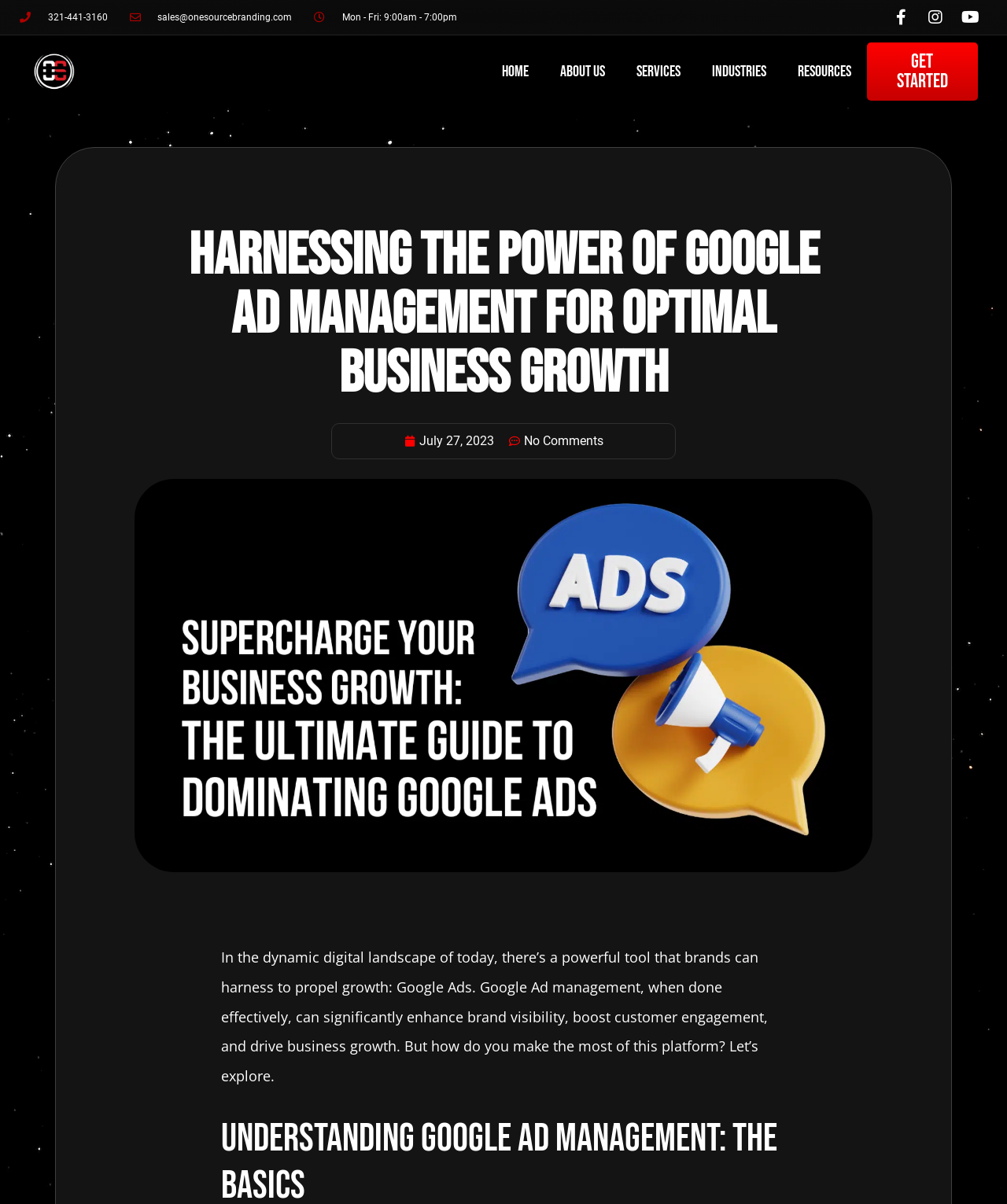Extract the bounding box coordinates of the UI element described by: "About Us". The coordinates should include four float numbers ranging from 0 to 1, e.g., [left, top, right, bottom].

[0.541, 0.029, 0.616, 0.089]